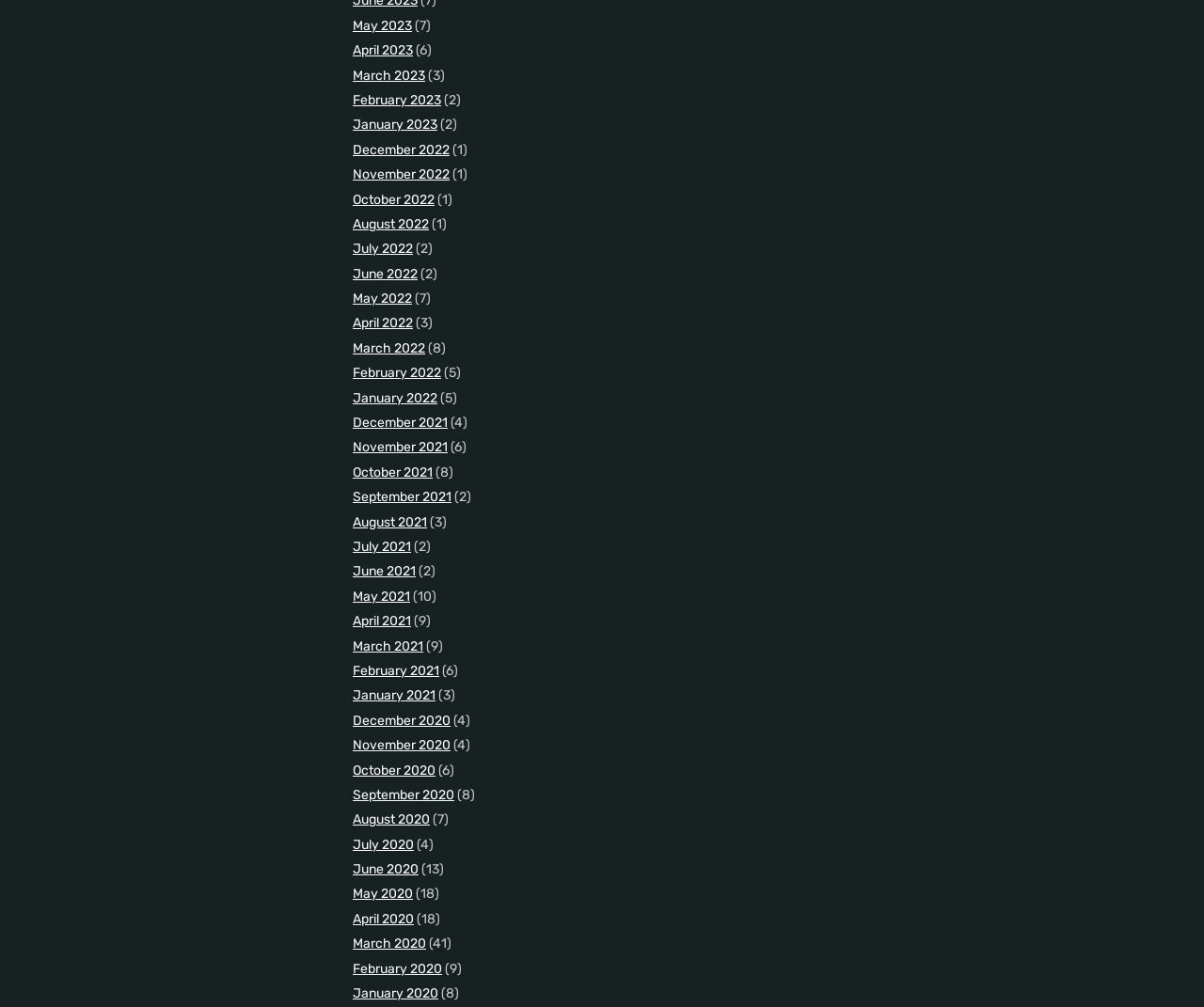Give a one-word or phrase response to the following question: How many links are there for the year 2022?

12